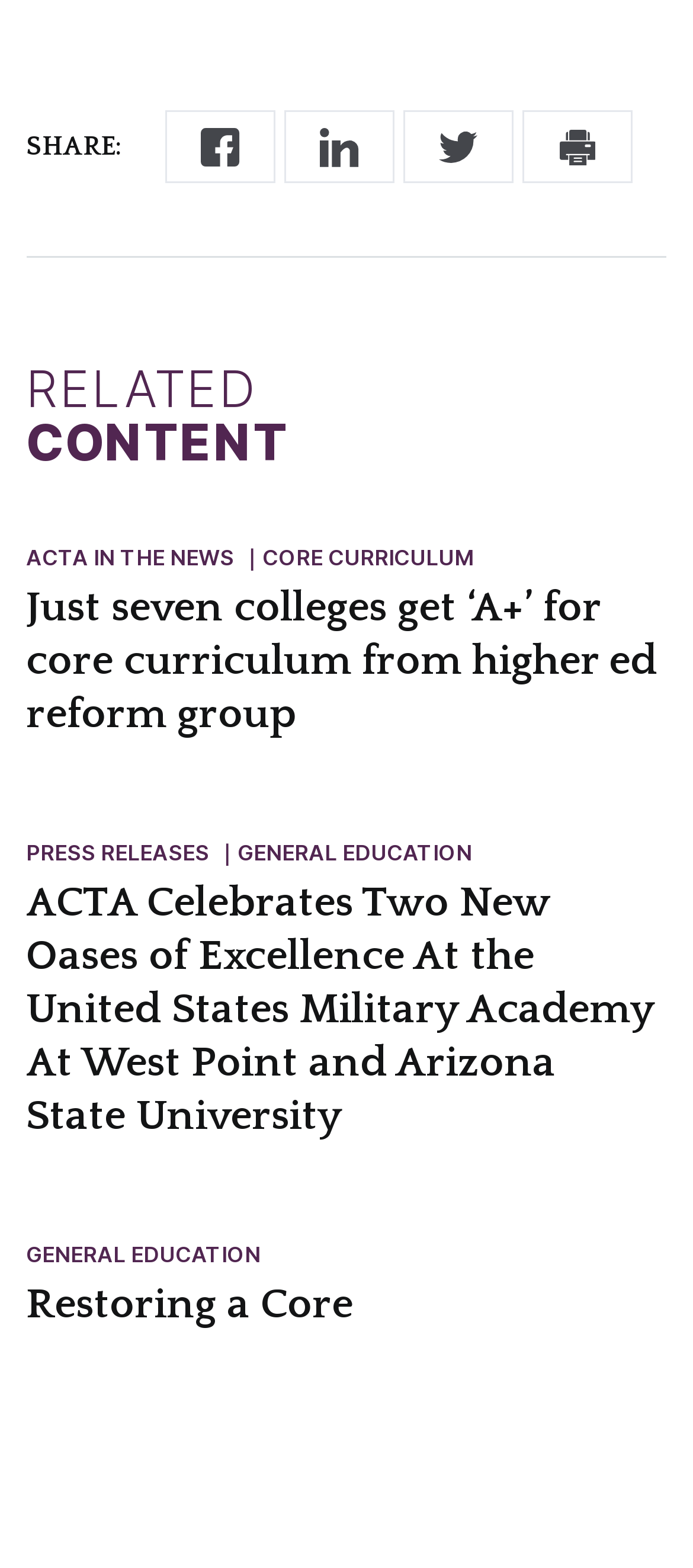Based on the image, please elaborate on the answer to the following question:
How many links are under 'RELATED CONTENT'?

I counted the number of links under the 'RELATED CONTENT' heading, which are 8 in total.